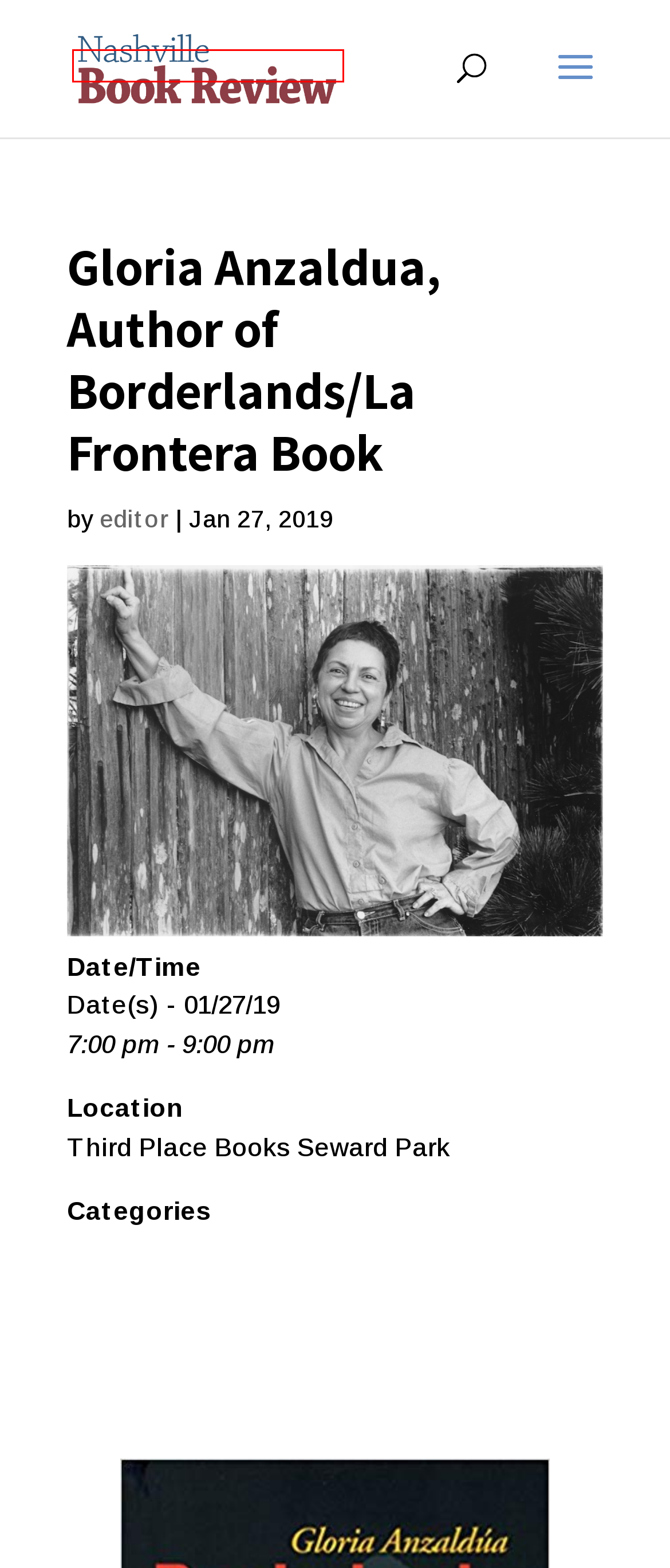Take a look at the provided webpage screenshot featuring a red bounding box around an element. Select the most appropriate webpage description for the page that loads after clicking on the element inside the red bounding box. Here are the candidates:
A. Third Place Books Seward Park | Nashville Book Review
B. Home - Manhattan Book Review
C. Kids' BookBuzz | Inspiring children with laughter, adventure, and even silliness.
D. Thrill Kill: A Matt Sinclair Mystery | Nashville Book Review
E. San Francisco Book Review | Connecting authors with readers through book reviews and advertising.
F. Answer Creek: A Novel | Nashville Book Review
G. editor | Nashville Book Review
H. Nashville Book Review | Connecting authors with readers through book reviews and advertising.

H